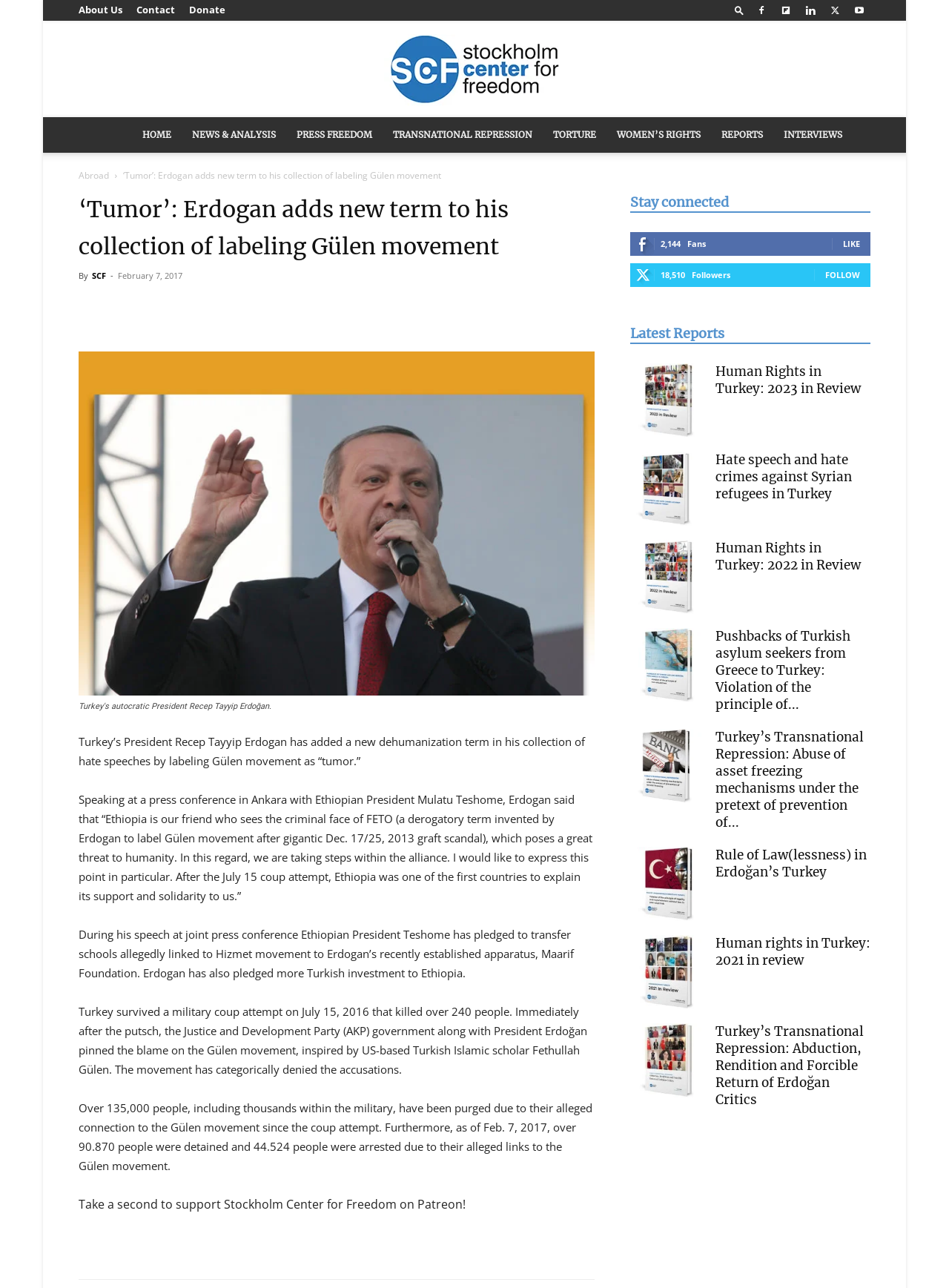Please identify the bounding box coordinates of the clickable element to fulfill the following instruction: "Follow Stockholm Center for Freedom". The coordinates should be four float numbers between 0 and 1, i.e., [left, top, right, bottom].

[0.87, 0.209, 0.906, 0.218]